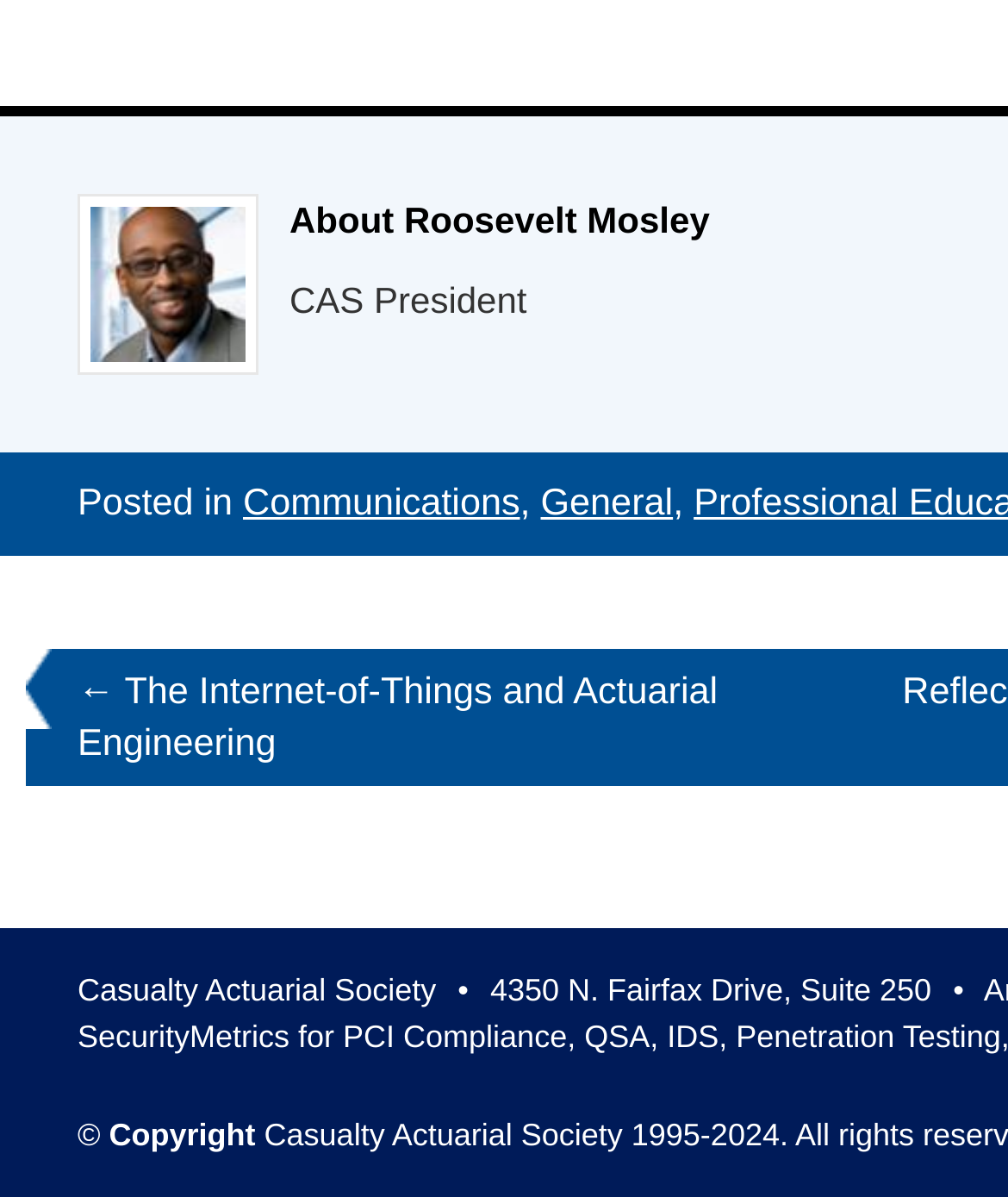What is the profession of Roosevelt Mosley?
Look at the screenshot and respond with one word or a short phrase.

CAS President